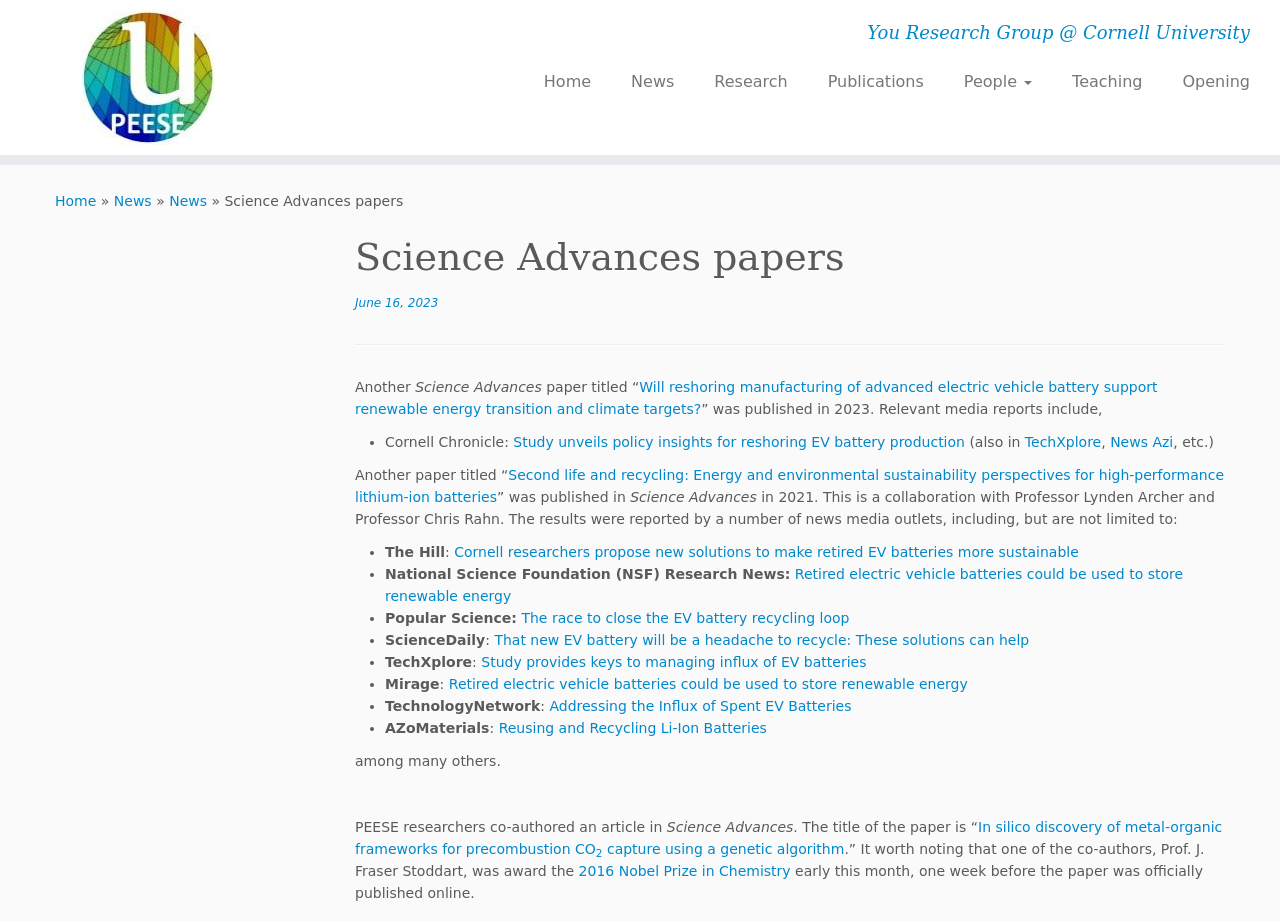Locate the bounding box coordinates of the element's region that should be clicked to carry out the following instruction: "Go to the Home page". The coordinates need to be four float numbers between 0 and 1, i.e., [left, top, right, bottom].

[0.409, 0.072, 0.477, 0.105]